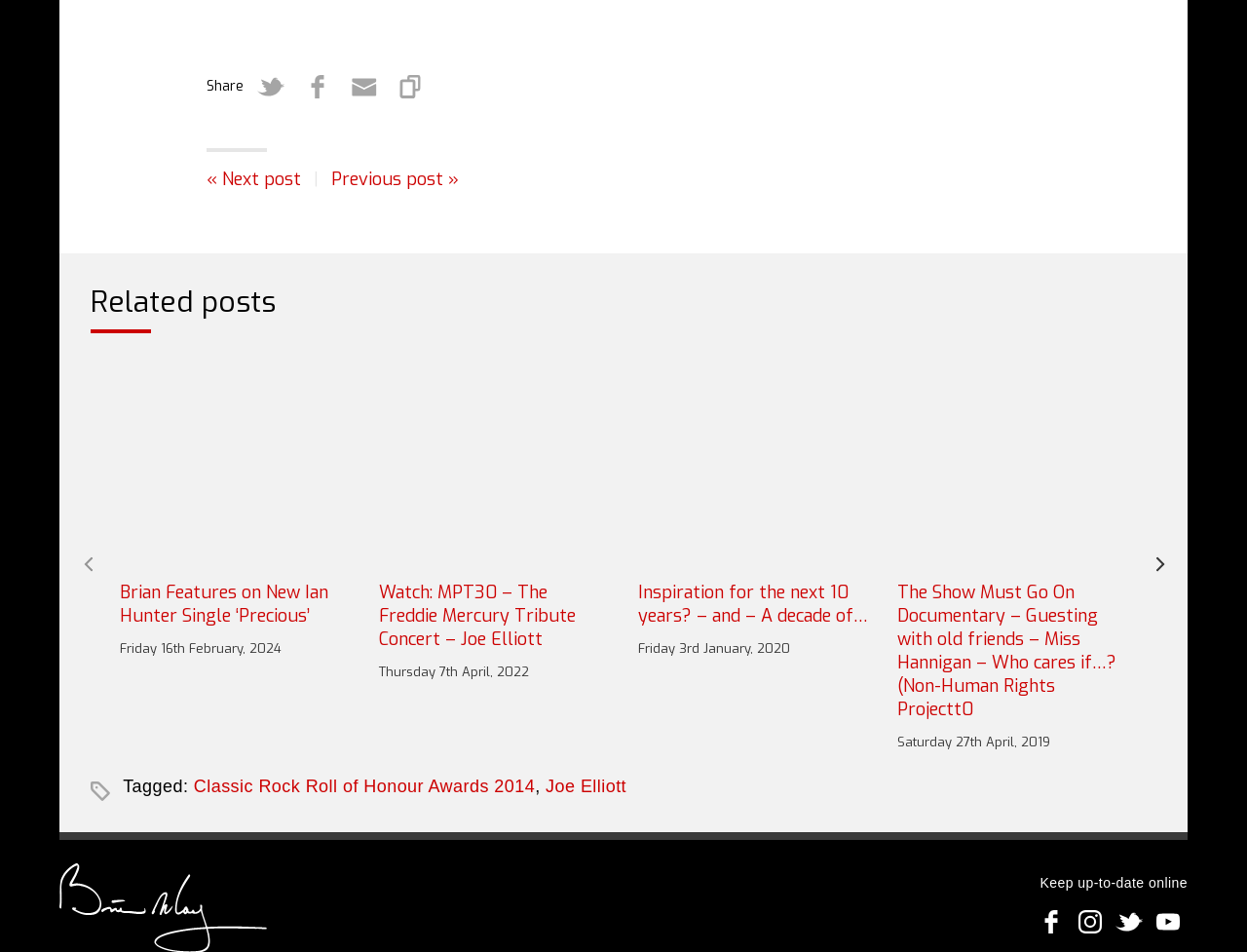What is the text next to the 'Share' button?
Please craft a detailed and exhaustive response to the question.

I looked at the footer section and found the 'Share' button with the text 'Share on Twitter' next to it.